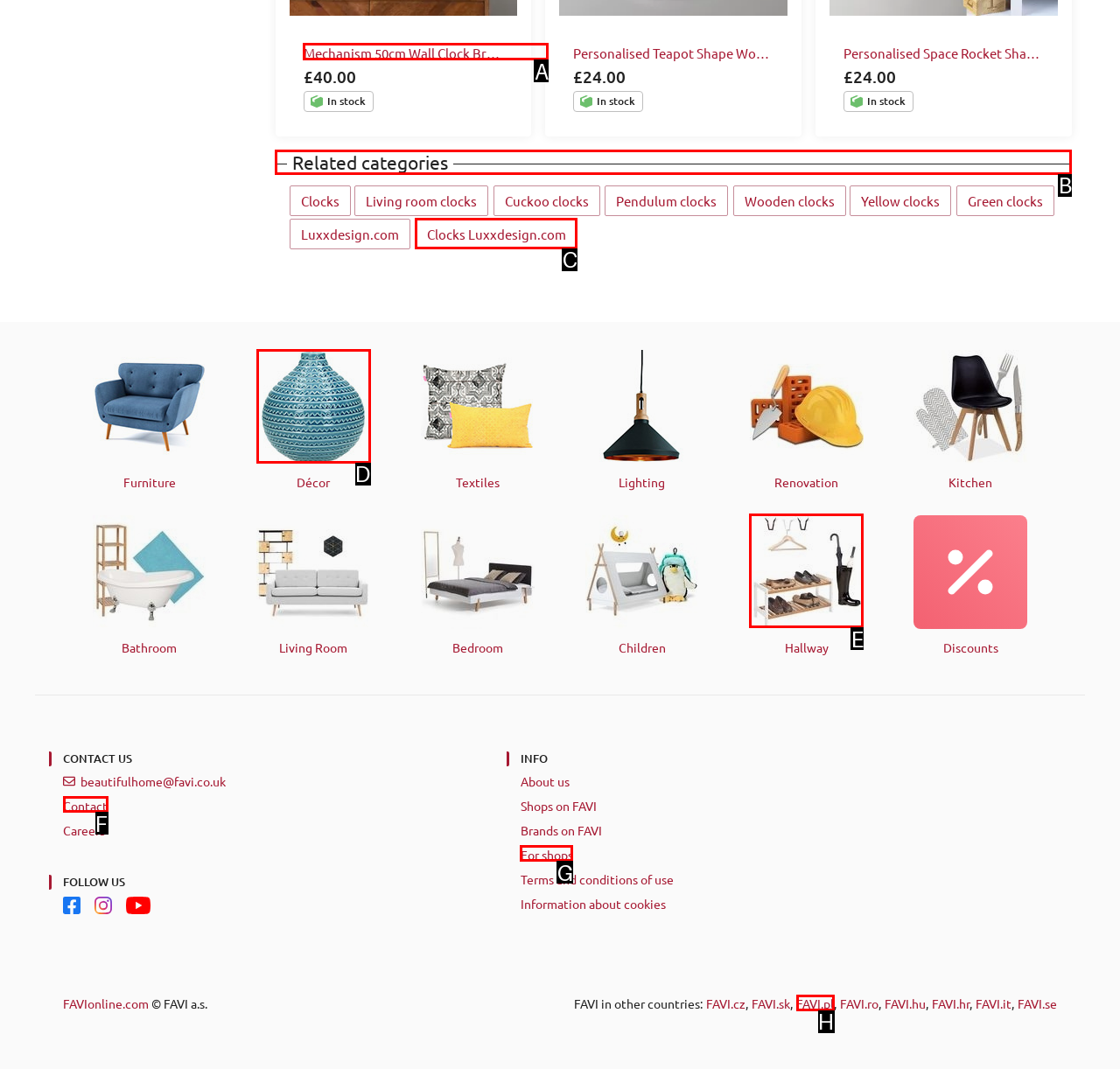To achieve the task: Browse related categories, indicate the letter of the correct choice from the provided options.

B